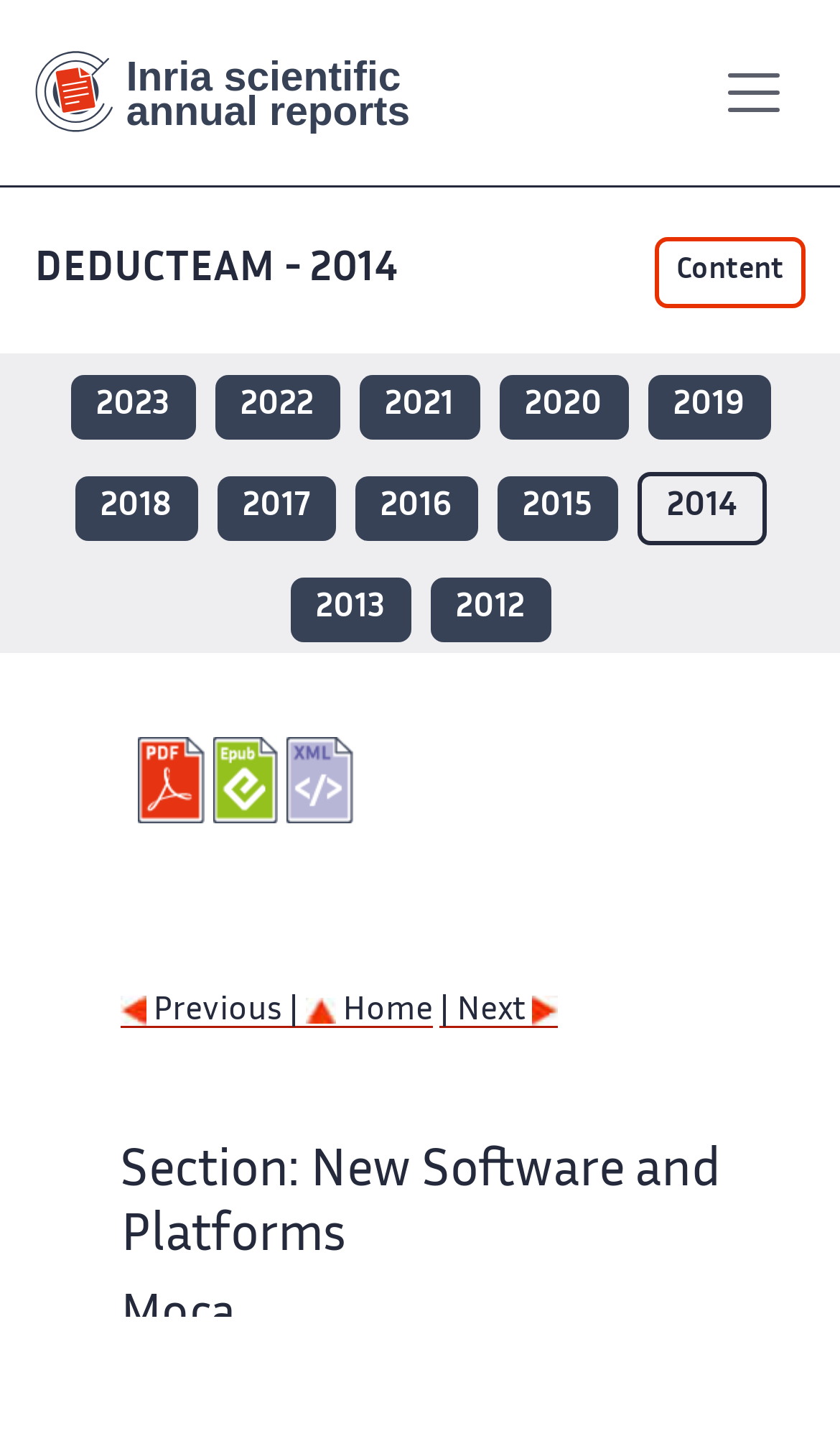Determine the bounding box for the described UI element: "title="ePub version"".

[0.253, 0.516, 0.342, 0.576]